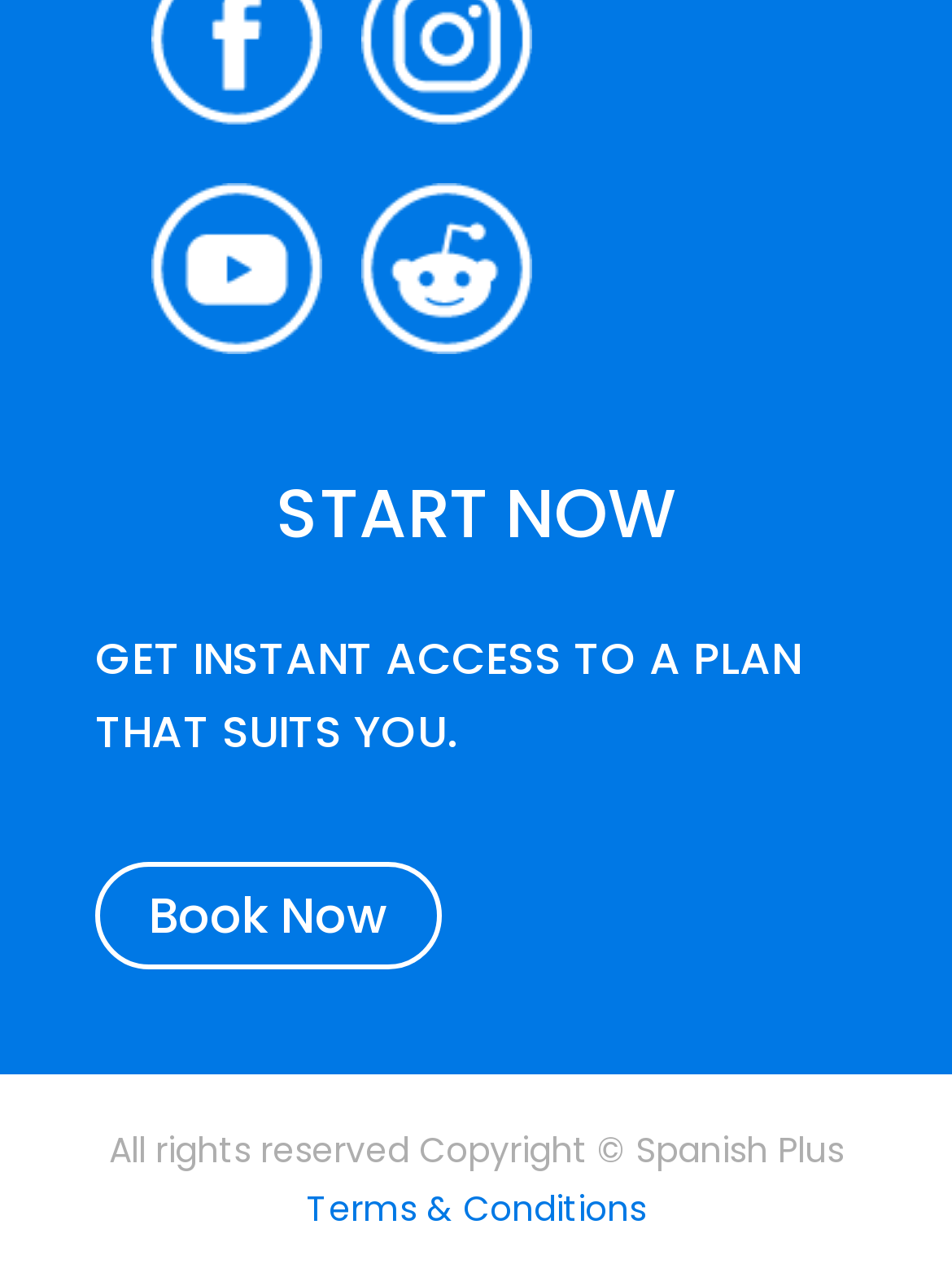Using the element description Terms & Conditions, predict the bounding box coordinates for the UI element. Provide the coordinates in (top-left x, top-left y, bottom-right x, bottom-right y) format with values ranging from 0 to 1.

[0.322, 0.927, 0.678, 0.965]